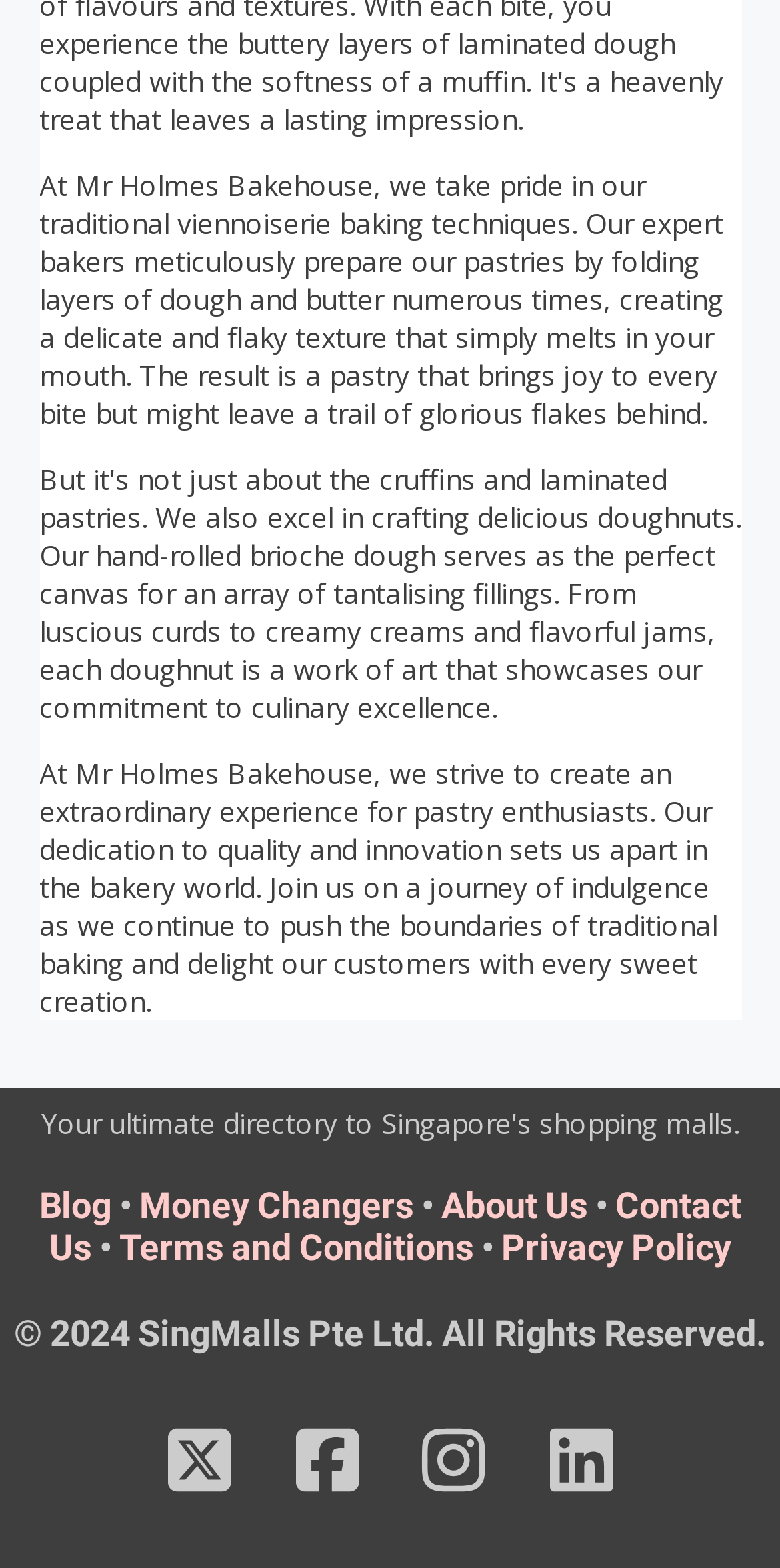How many social media platforms can users find Mr Holmes Bakehouse on?
Based on the content of the image, thoroughly explain and answer the question.

The webpage provides links to find Mr Holmes Bakehouse on four social media platforms: X, Facebook, Instagram, and LinkedIn.